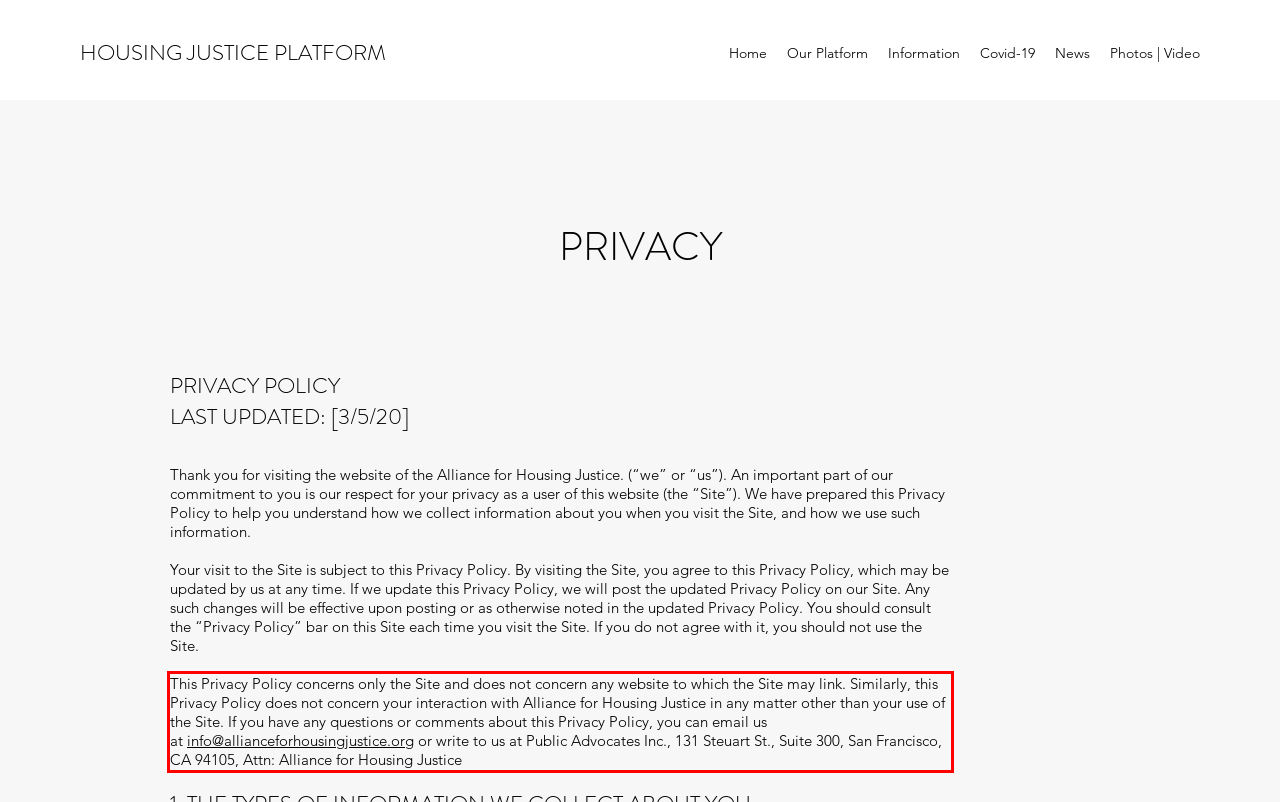You are provided with a screenshot of a webpage that includes a UI element enclosed in a red rectangle. Extract the text content inside this red rectangle.

This Privacy Policy concerns only the Site and does not concern any website to which the Site may link. Similarly, this Privacy Policy does not concern your interaction with Alliance for Housing Justice in any matter other than your use of the Site. If you have any questions or comments about this Privacy Policy, you can email us at info@allianceforhousingjustice.org or write to us at Public Advocates Inc., 131 Steuart St., Suite 300, San Francisco, CA 94105, Attn: Alliance for Housing Justice